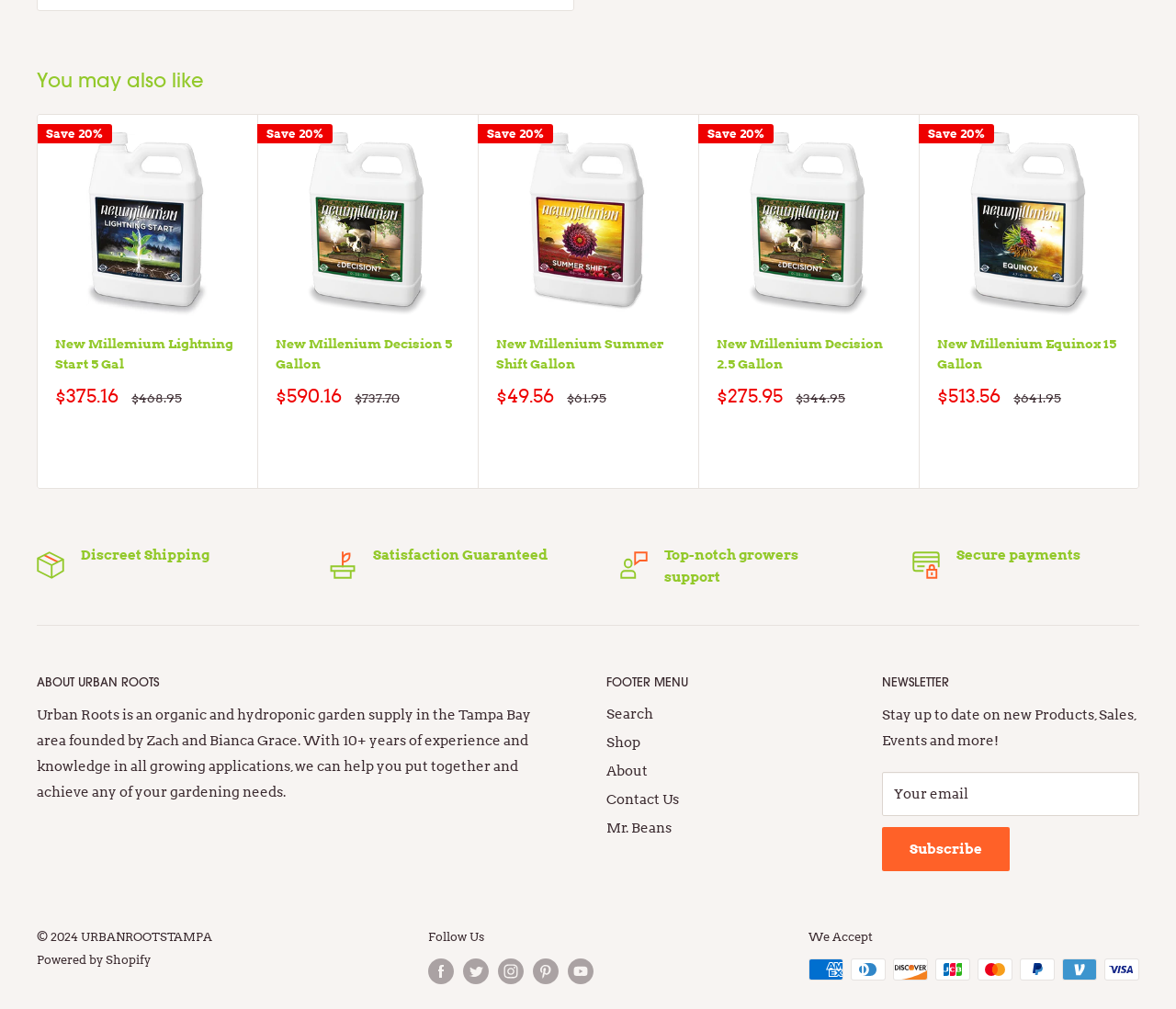Please provide a comprehensive answer to the question based on the screenshot: What is the discount percentage for New Millenium Lightning Start 5 Gal?

I found the discount percentage by looking at the 'Save 20%' text next to the product name 'New Millenium Lightning Start 5 Gal'.